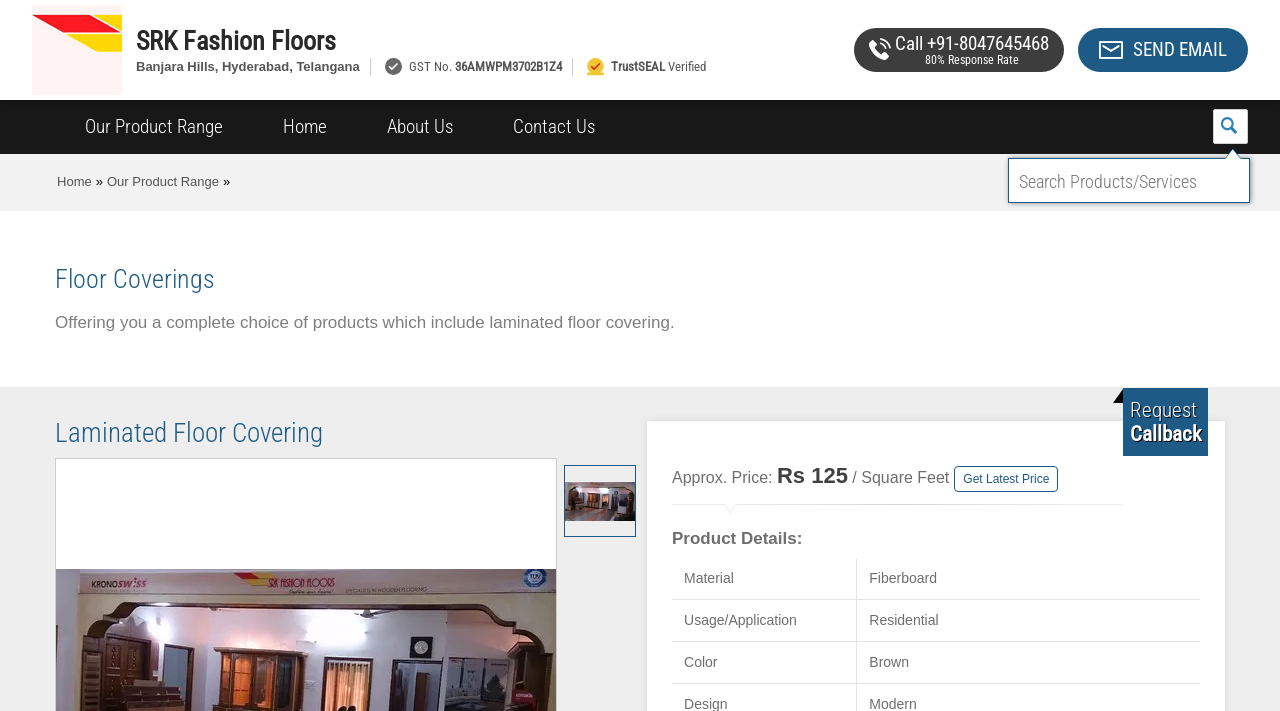Please specify the bounding box coordinates of the element that should be clicked to execute the given instruction: 'Request a callback'. Ensure the coordinates are four float numbers between 0 and 1, expressed as [left, top, right, bottom].

[0.877, 0.546, 0.944, 0.641]